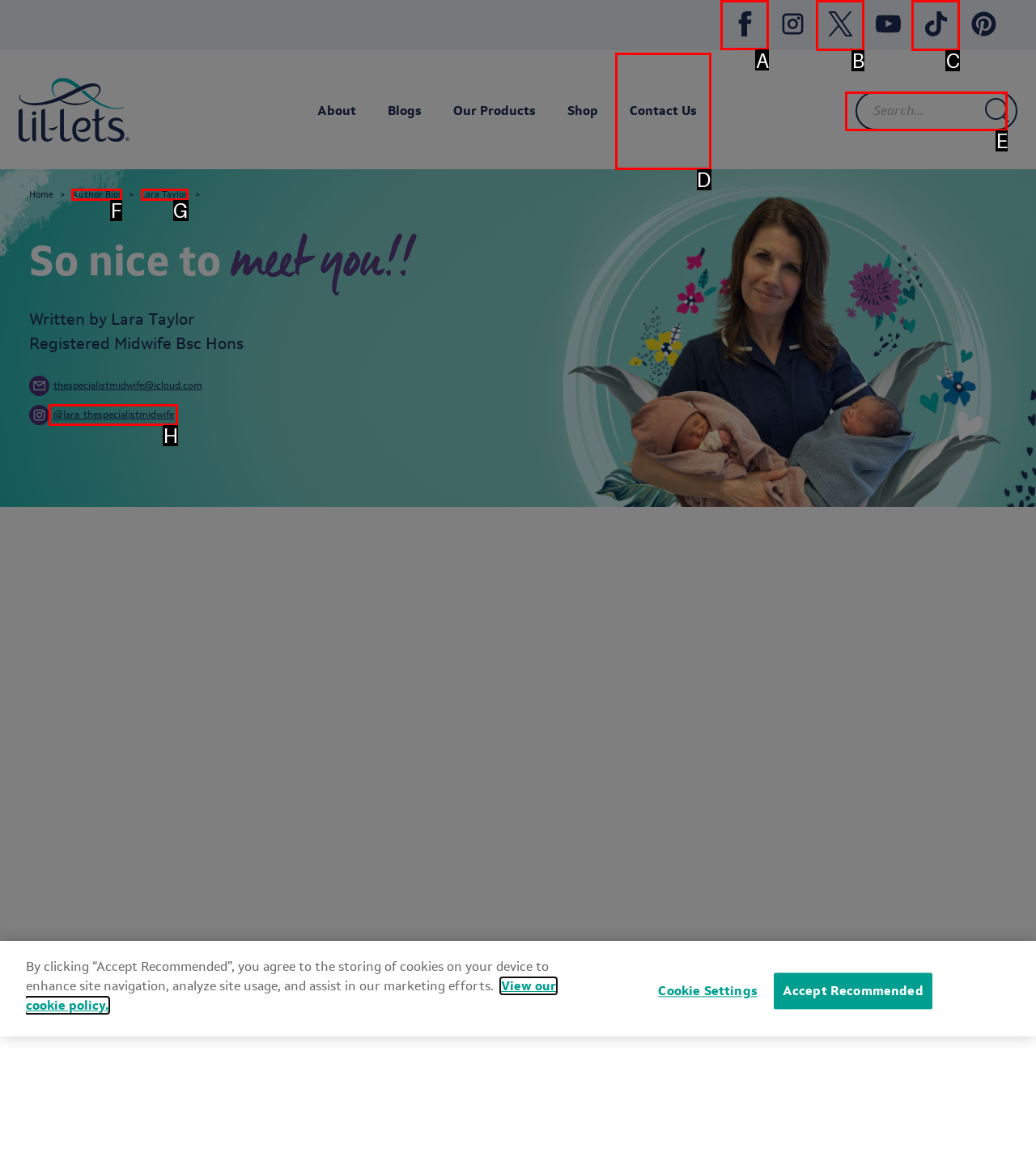Specify which UI element should be clicked to accomplish the task: Click the Facebook icon. Answer with the letter of the correct choice.

A